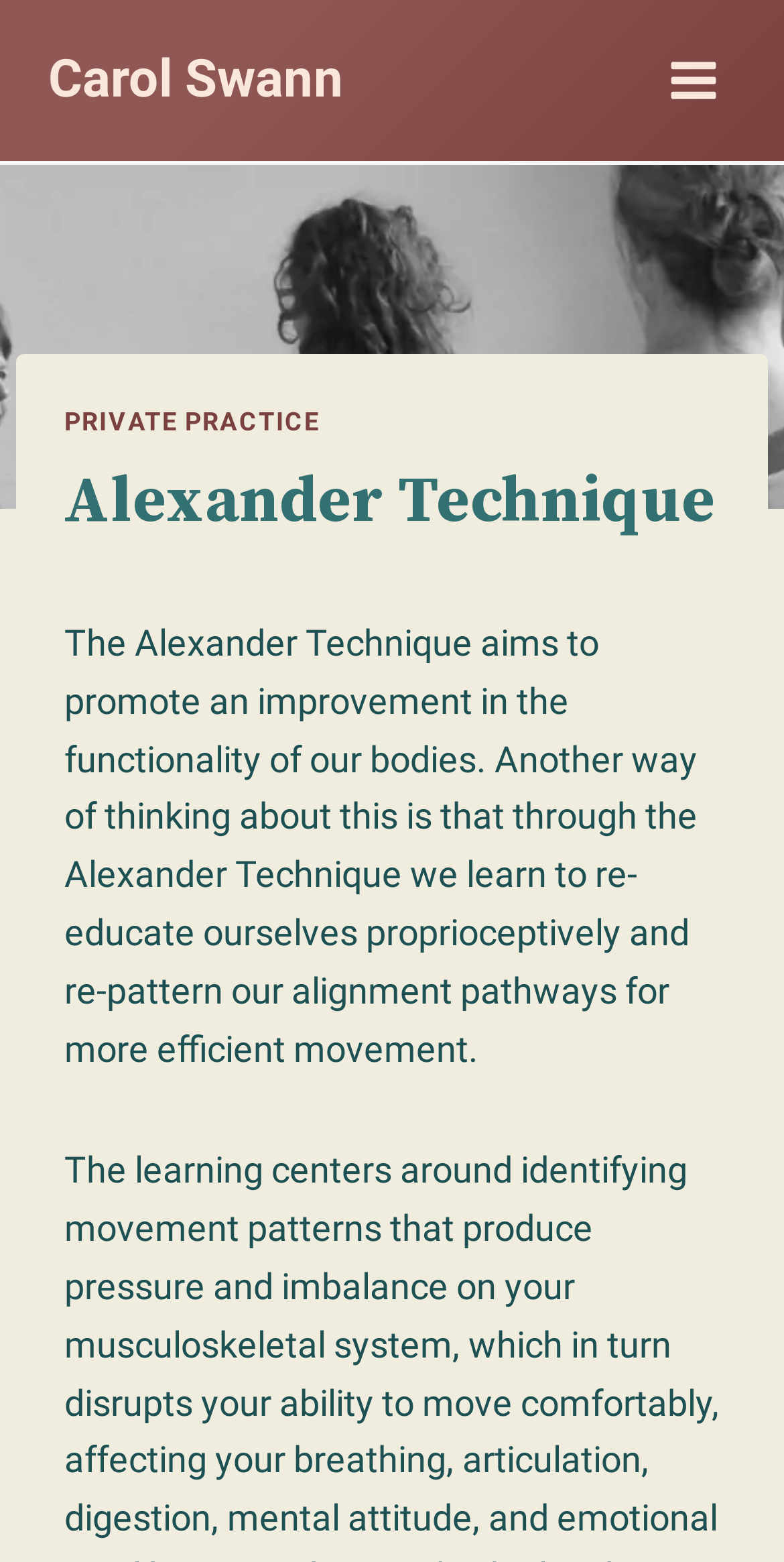Specify the bounding box coordinates (top-left x, top-left y, bottom-right x, bottom-right y) of the UI element in the screenshot that matches this description: Toggle Menu

[0.829, 0.028, 0.938, 0.075]